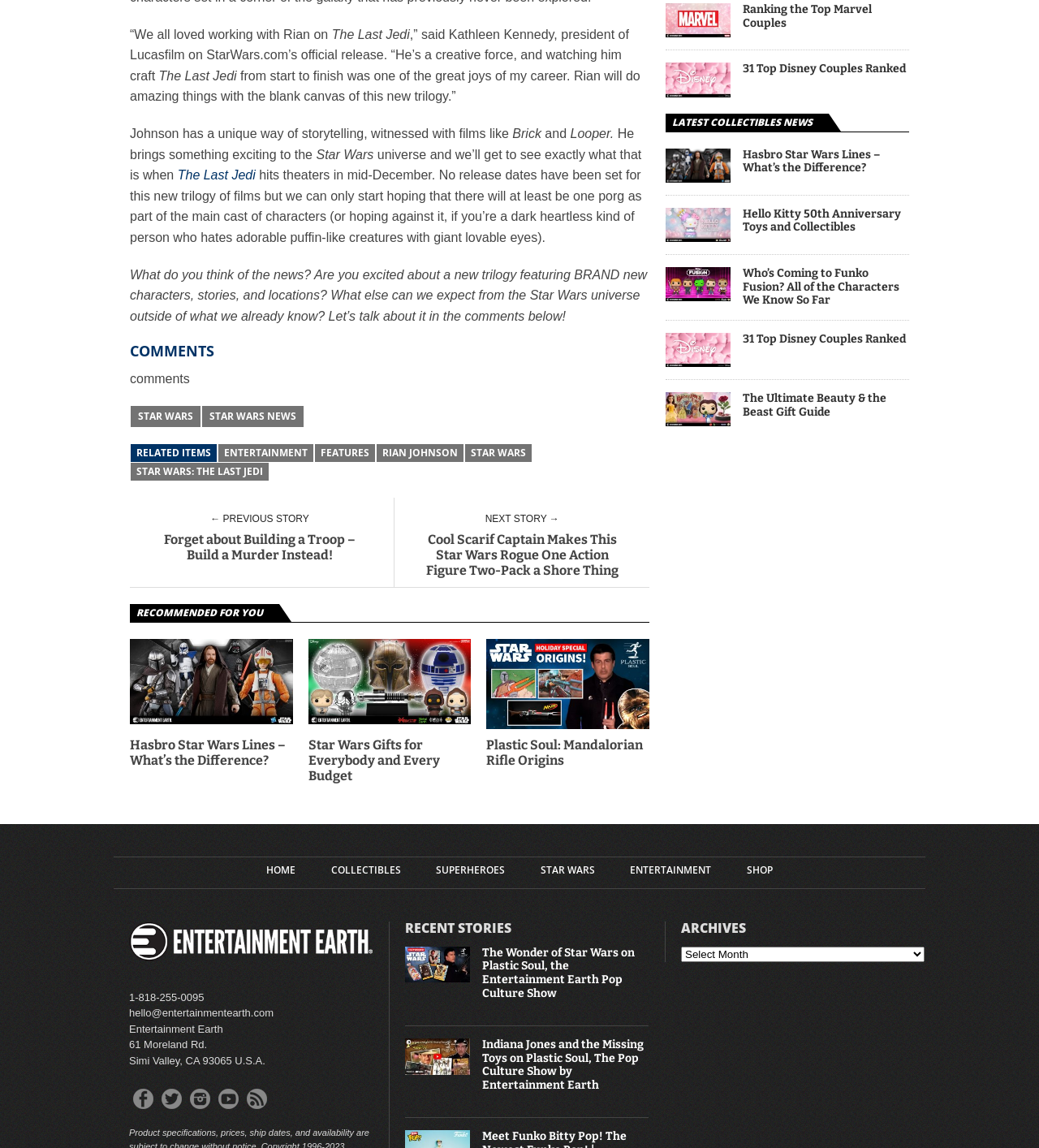Determine the bounding box coordinates of the UI element described by: "title="Entertainment Earth"".

[0.124, 0.829, 0.359, 0.839]